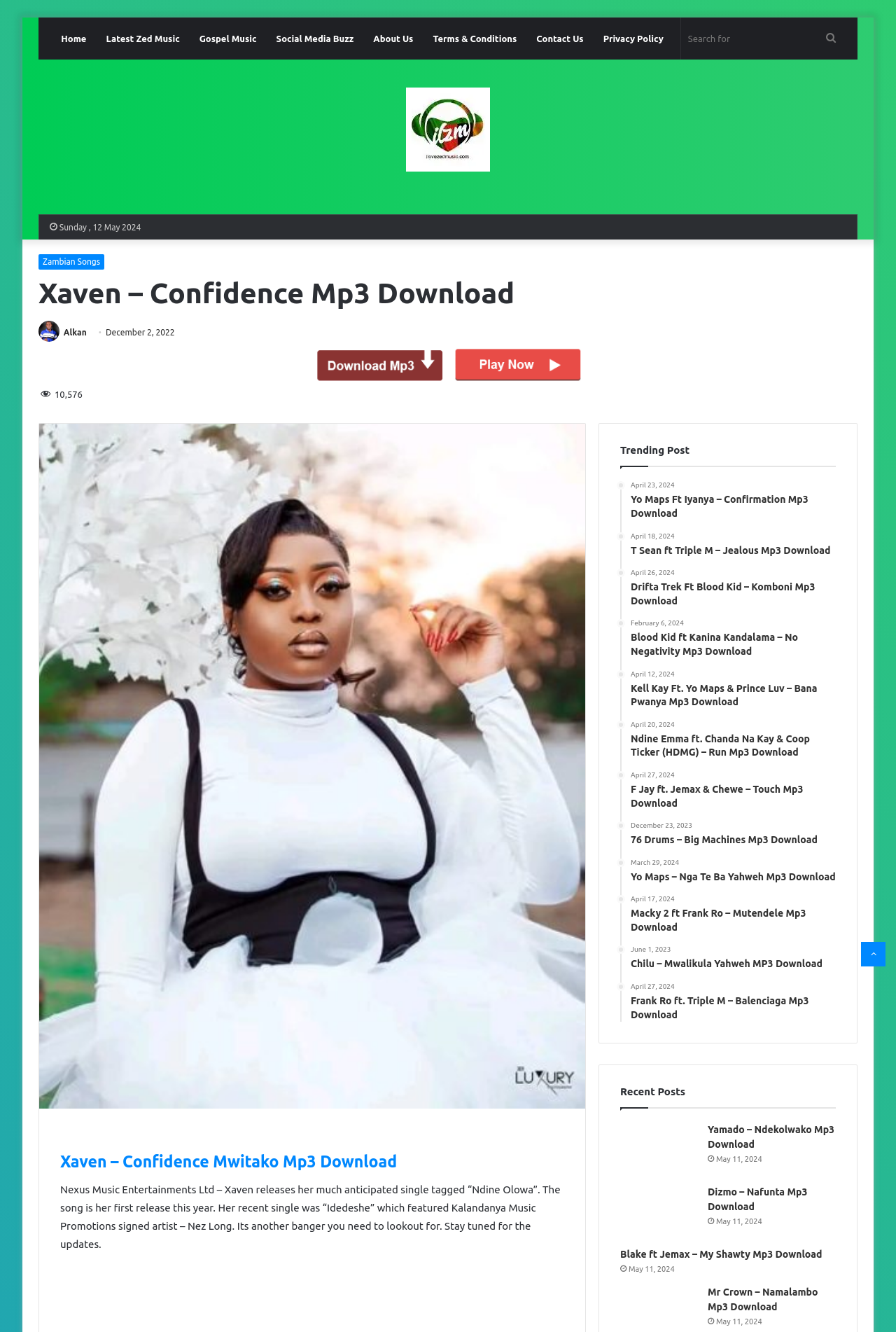What is the purpose of the search box?
Use the image to give a comprehensive and detailed response to the question.

The search box is located at the top right corner of the webpage, and it has a placeholder text 'Search for'. This suggests that the search box is intended for users to search for music or related content on the website.